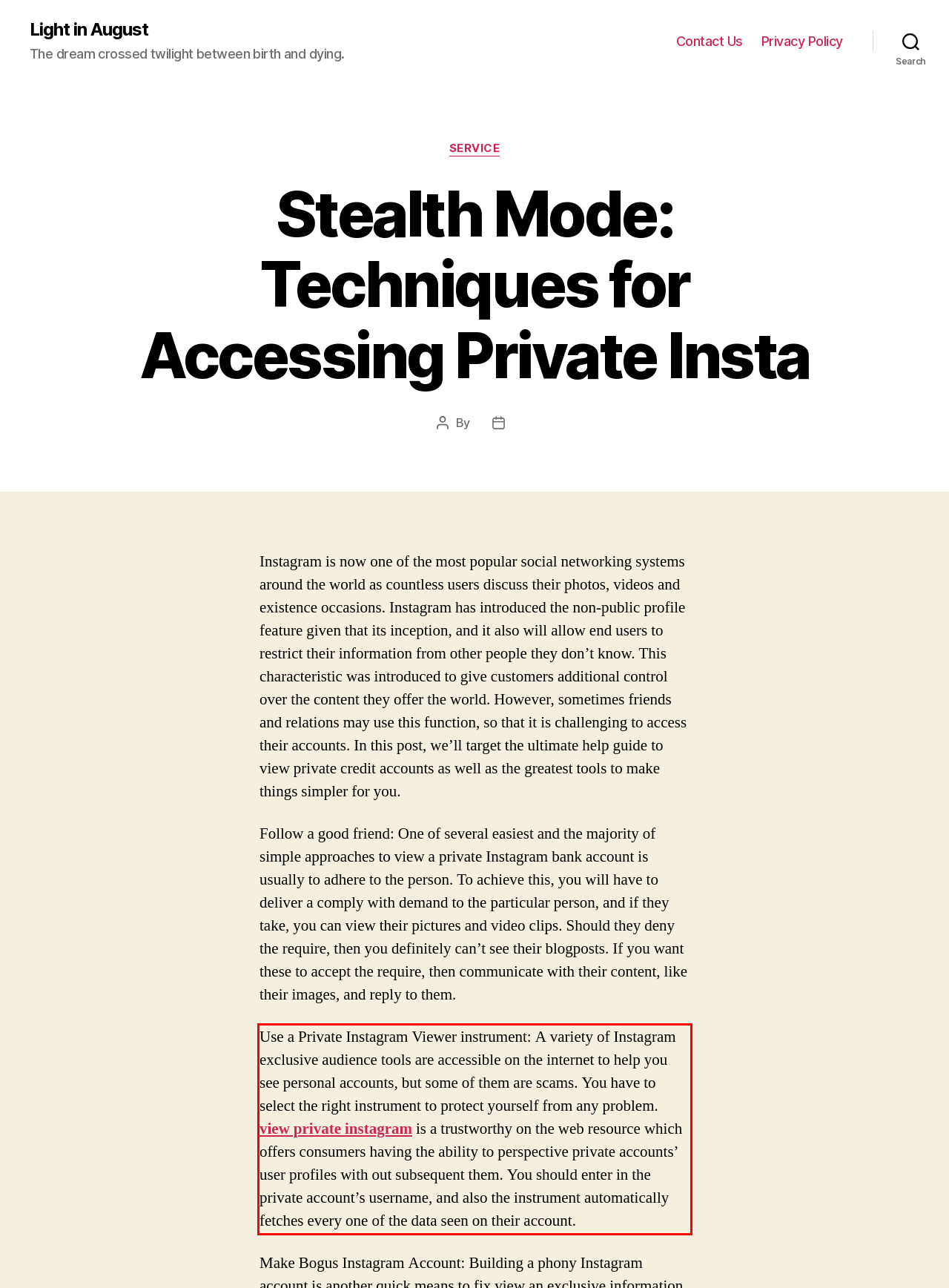Review the webpage screenshot provided, and perform OCR to extract the text from the red bounding box.

Use a Private Instagram Viewer instrument: A variety of Instagram exclusive audience tools are accessible on the internet to help you see personal accounts, but some of them are scams. You have to select the right instrument to protect yourself from any problem. view private instagram is a trustworthy on the web resource which offers consumers having the ability to perspective private accounts’ user profiles with out subsequent them. You should enter in the private account’s username, and also the instrument automatically fetches every one of the data seen on their account.